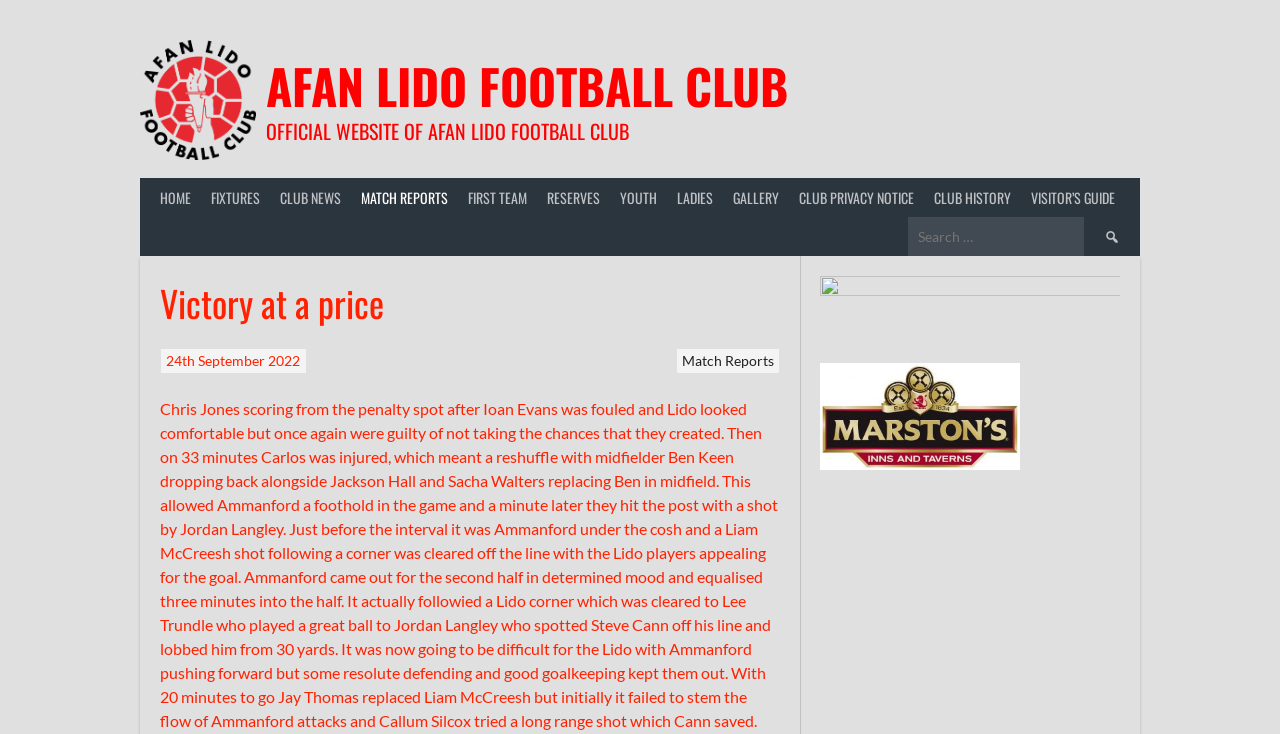Produce a meticulous description of the webpage.

The webpage is about Afan Lido Football Club, with a prominent link and image of the club's logo at the top left corner. Below the logo, there is a group of elements that includes two headings: "AFAN LIDO FOOTBALL CLUB" and "OFFICIAL WEBSITE OF AFAN LIDO FOOTBALL CLUB". 

On the top navigation bar, there are 11 links: "HOME", "FIXTURES", "CLUB NEWS", "MATCH REPORTS", "FIRST TEAM", "RESERVES", "YOUTH", "LADIES", "GALLERY", "CLUB PRIVACY NOTICE", and "CLUB HISTORY", followed by a "VISITOR’S GUIDE" link. These links are evenly spaced and aligned horizontally.

To the right of the navigation bar, there is a search box with a button and a label "Search for:". 

Below the navigation bar, there is a header section with a heading "Victory at a price" and a link "Match Reports". There is also a link "24th September 2022" with a time element, indicating a specific date.

At the bottom right corner of the page, there is a complementary section with two links, but their contents are not specified.